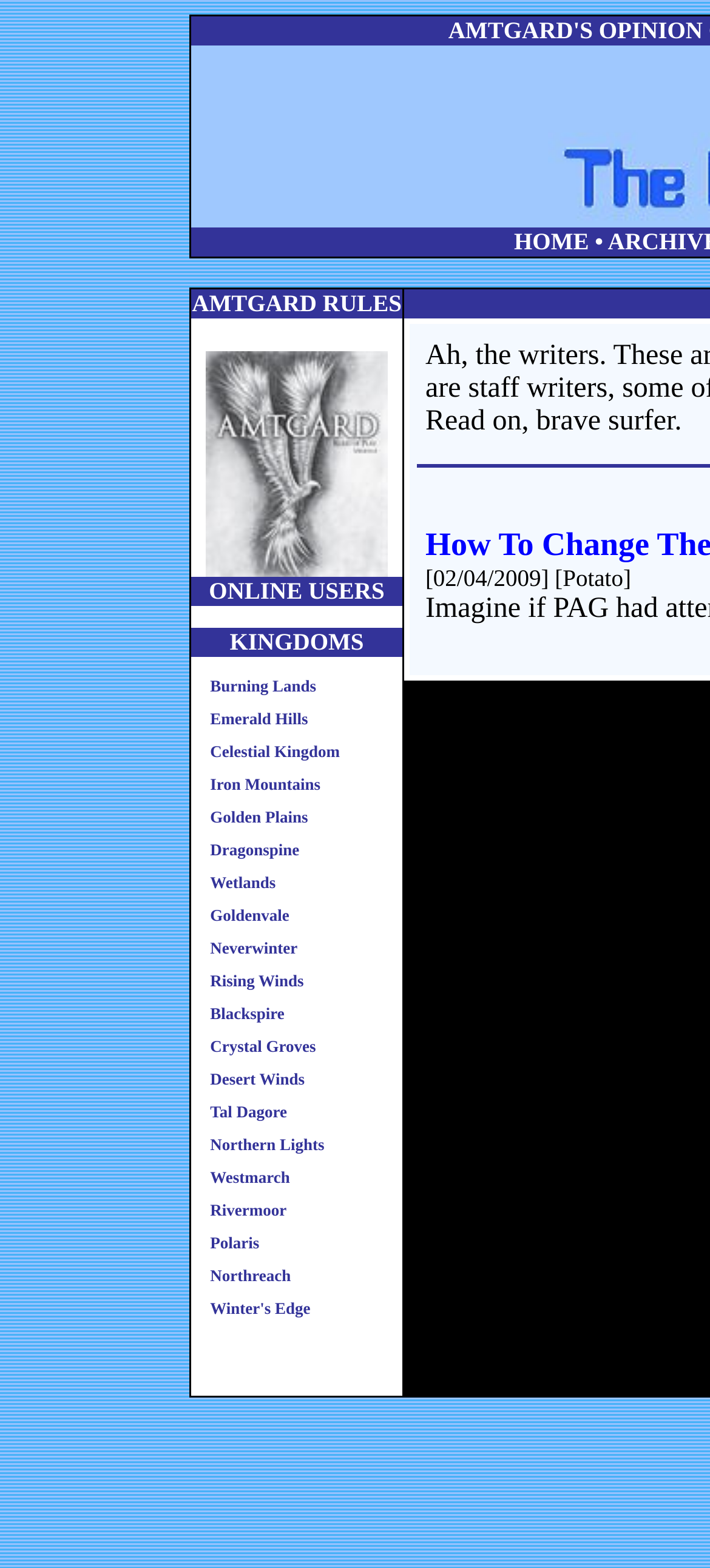How many columns are in the table?
Look at the image and provide a short answer using one word or a phrase.

1